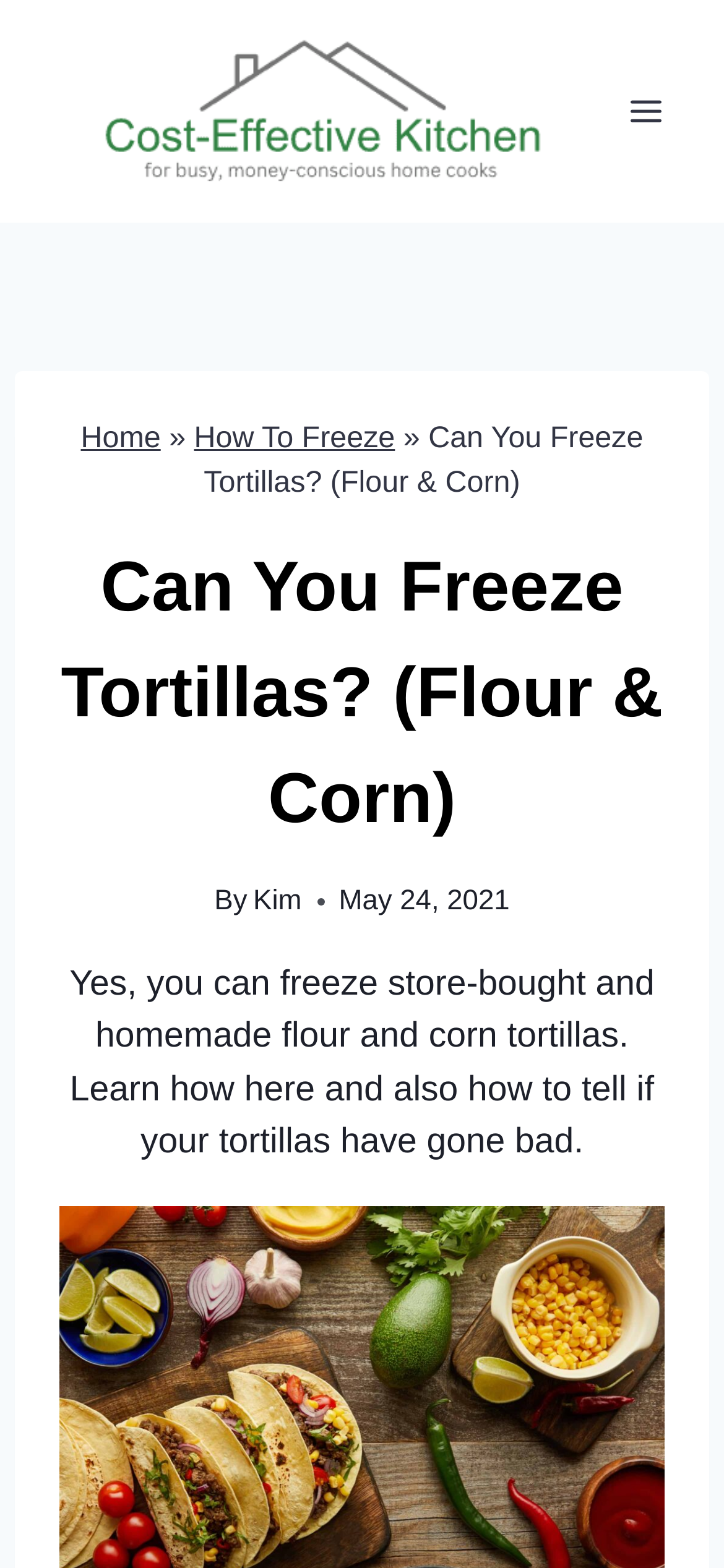Is this article about a specific type of tortilla?
Look at the image and respond with a one-word or short phrase answer.

No